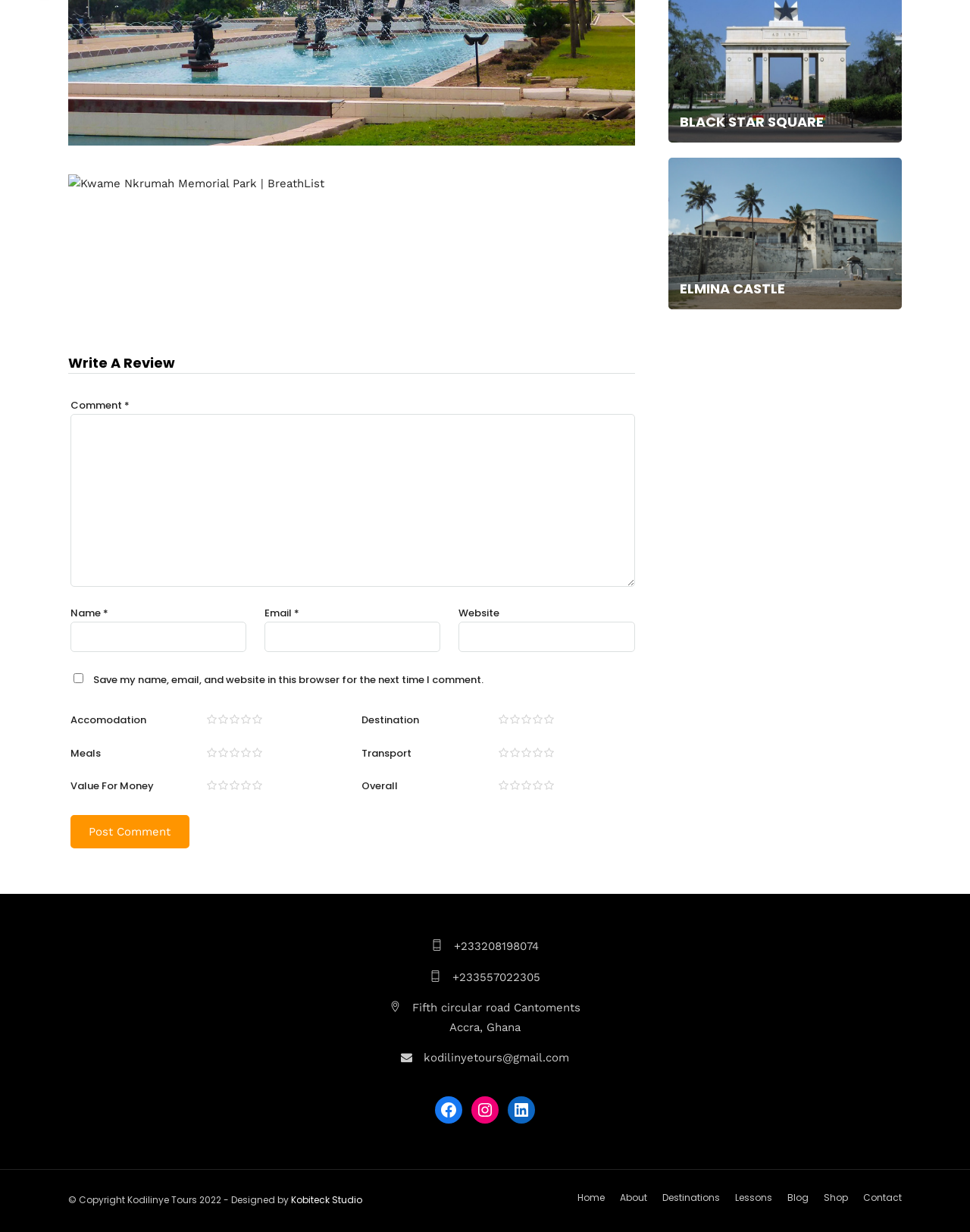Pinpoint the bounding box coordinates of the element you need to click to execute the following instruction: "Click the Post Comment button". The bounding box should be represented by four float numbers between 0 and 1, in the format [left, top, right, bottom].

[0.072, 0.661, 0.195, 0.689]